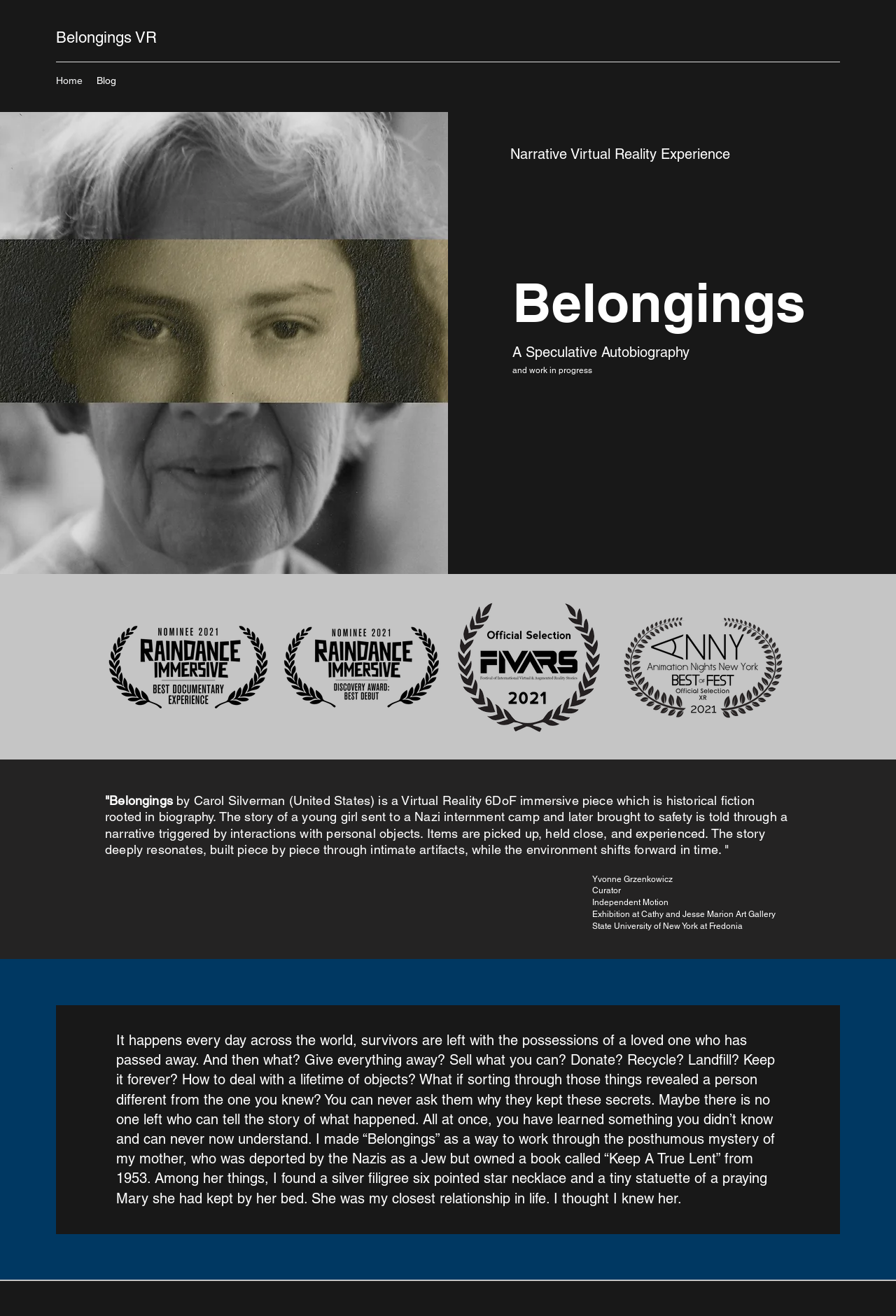Refer to the screenshot and answer the following question in detail:
What is the name of the curator mentioned on the webpage?

The name of the curator mentioned on the webpage is Yvonne Grzenkowicz, as mentioned in the heading 'Yvonne Grzenkowicz Curator Independent Motion Exhibition at Cathy and Jesse Marion Art Gallery State University of New York at Fredonia'.